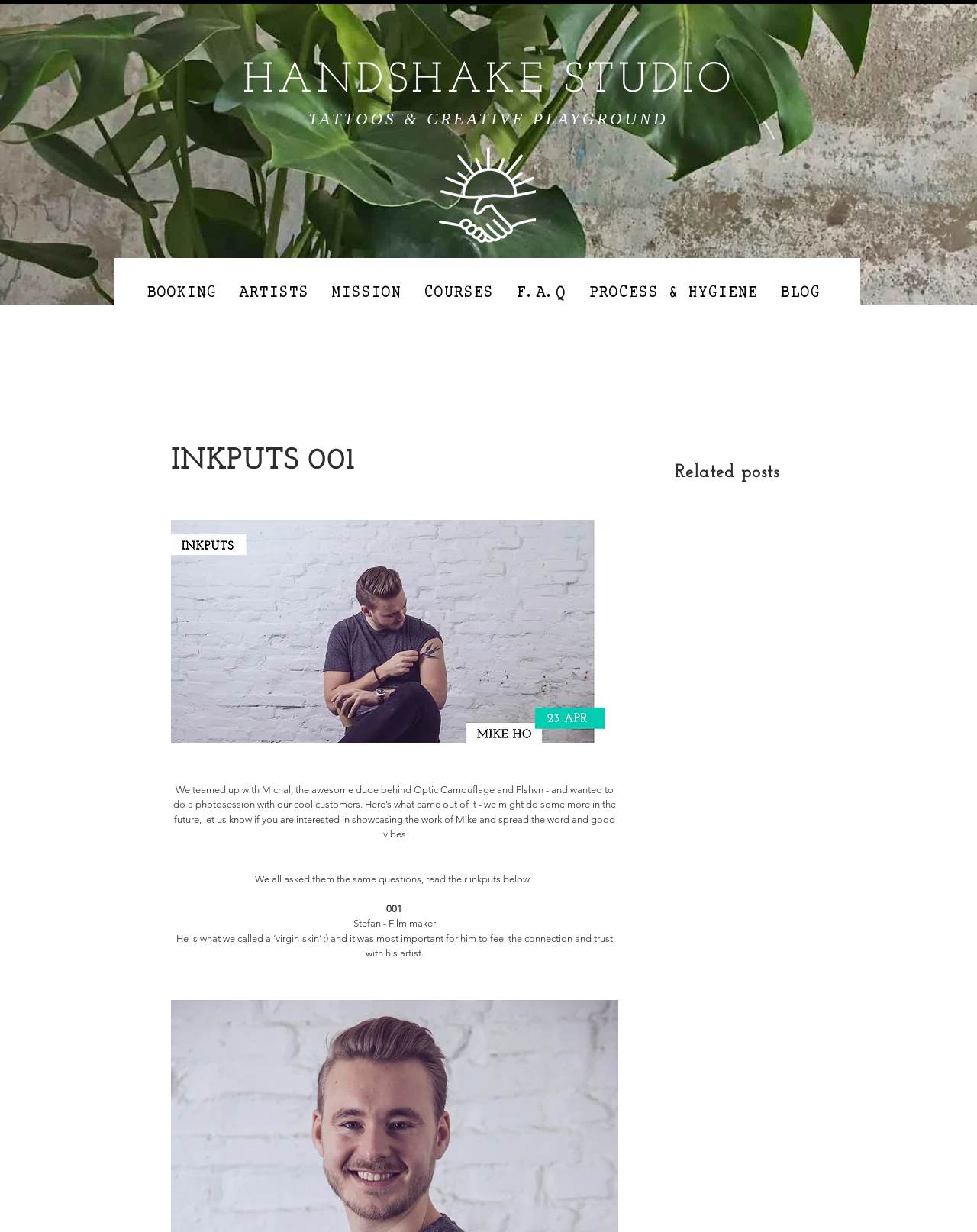Find the bounding box coordinates of the clickable area required to complete the following action: "Click on the HANDSHAKE STUDIO link".

[0.248, 0.049, 0.752, 0.083]